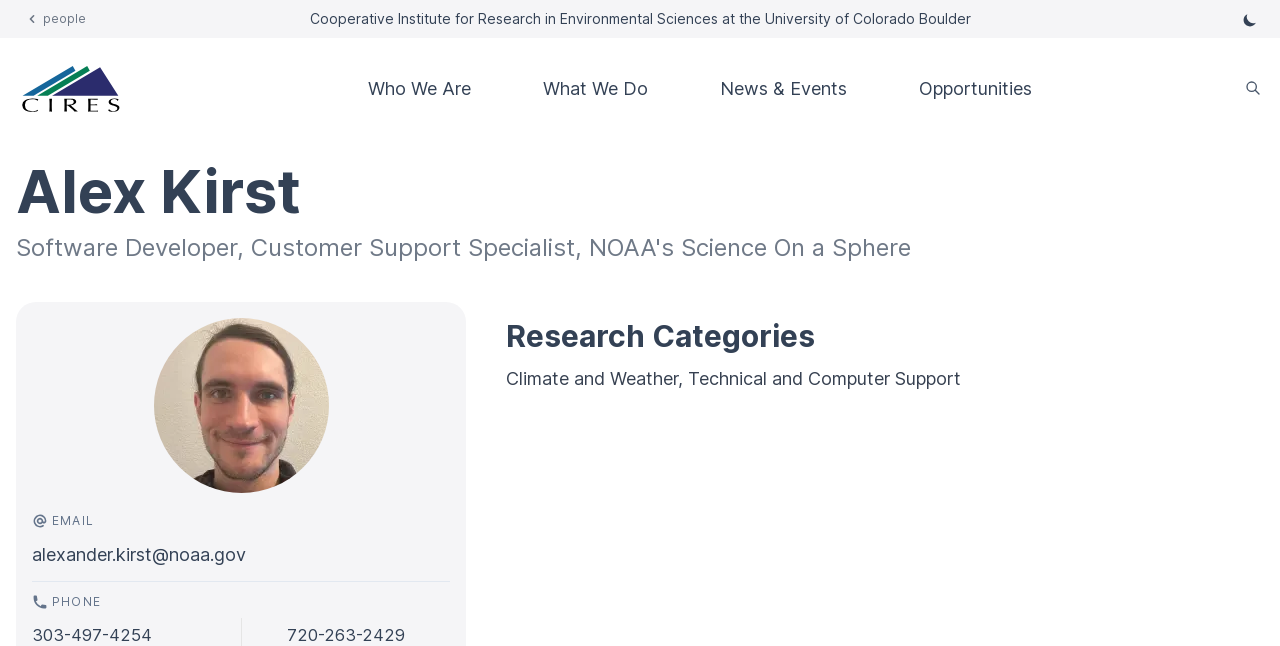With reference to the image, please provide a detailed answer to the following question: How many phone numbers are listed on this webpage?

I determined the answer by counting the static text elements with the text 'PHONE' and the phone numbers listed below it, which are '303-497-4254' and '720-263-2429', indicating that there are two phone numbers listed on the webpage.